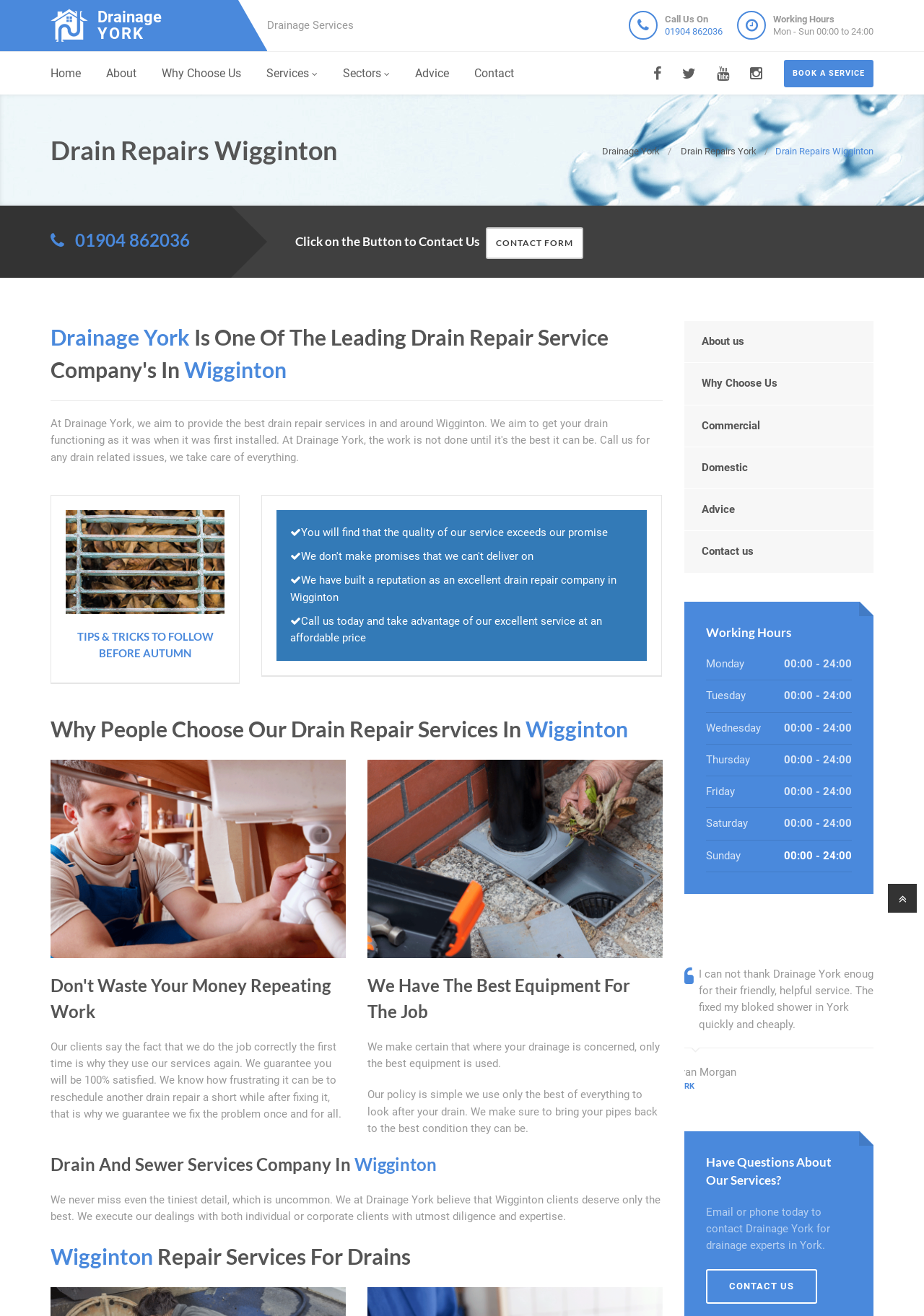Please give a succinct answer using a single word or phrase:
What is the phone number to call for drain repair services?

01904 862036